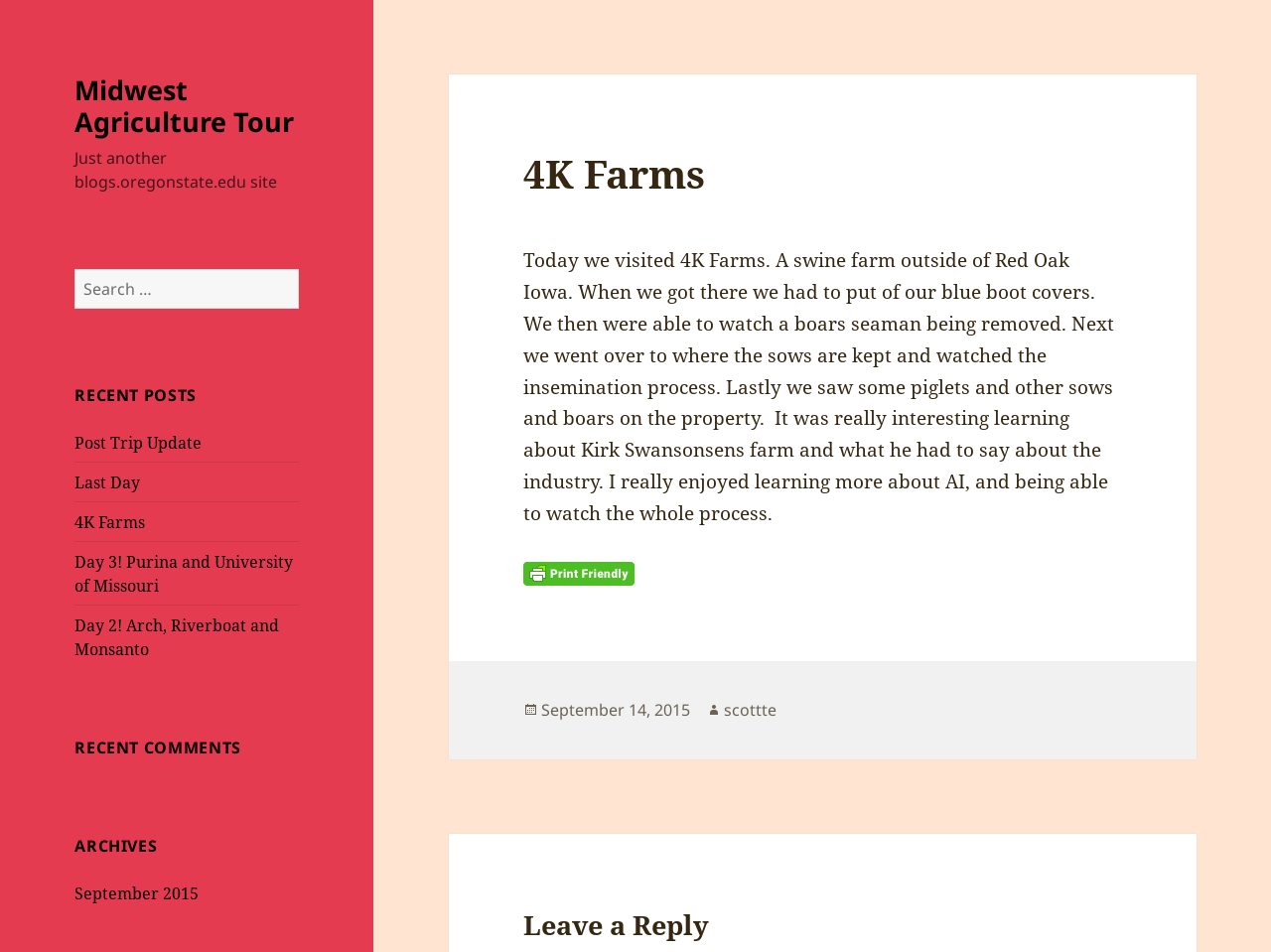What is the name of the farm visited?
Give a single word or phrase answer based on the content of the image.

4K Farms